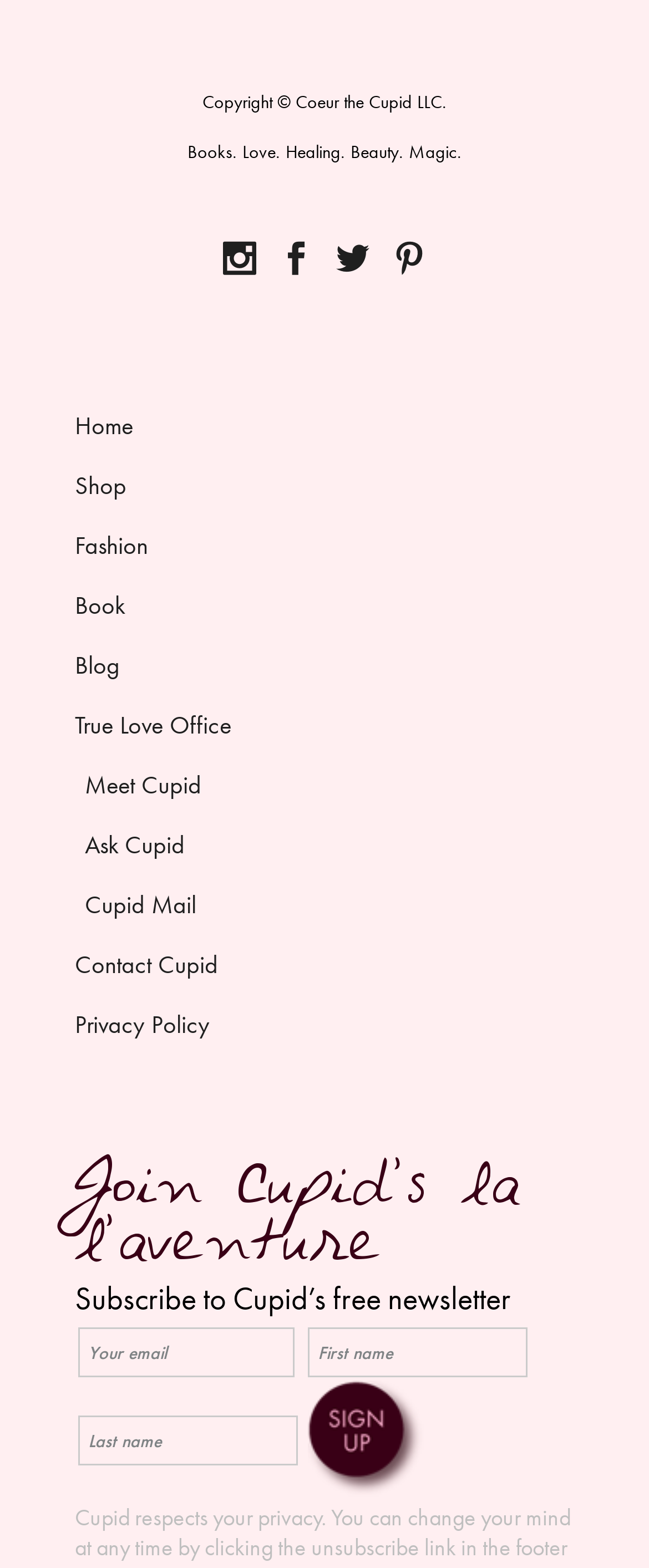Using the provided element description: "Fashion", determine the bounding box coordinates of the corresponding UI element in the screenshot.

[0.115, 0.337, 0.228, 0.358]